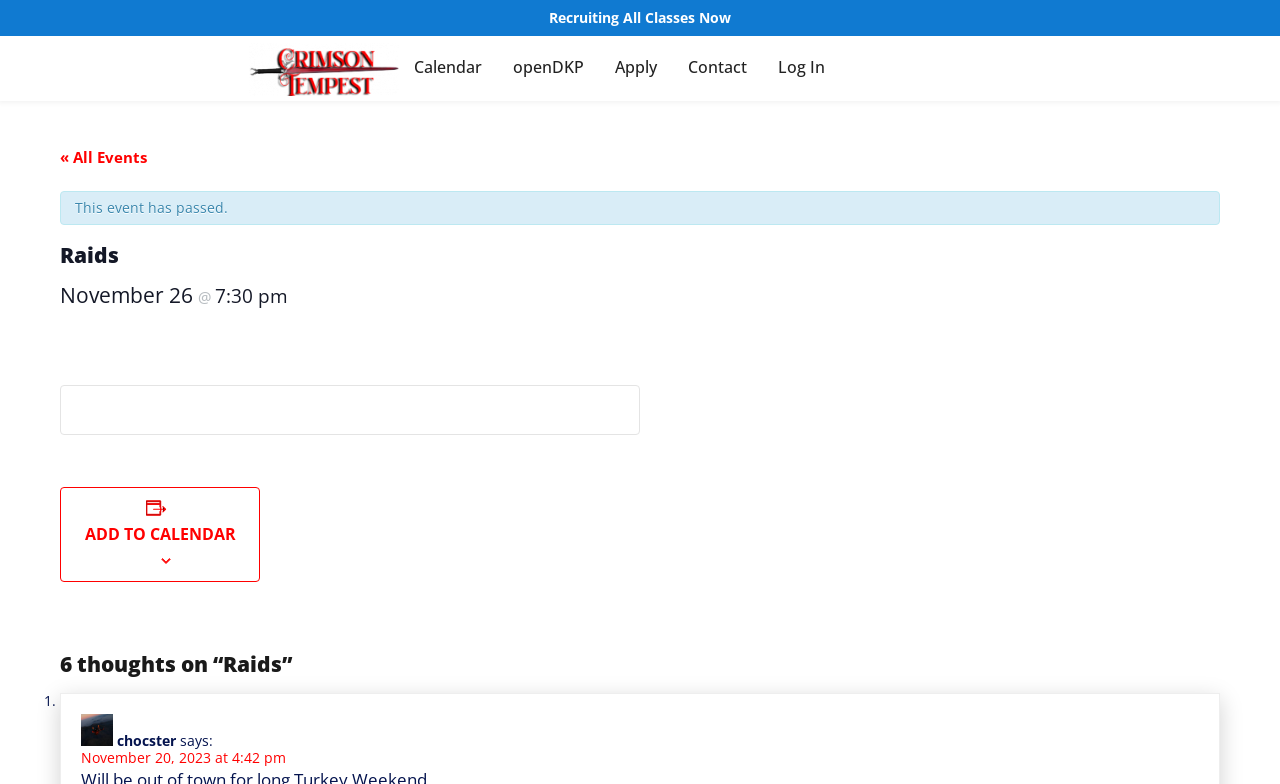Please mark the bounding box coordinates of the area that should be clicked to carry out the instruction: "Log in to the system".

[0.596, 0.046, 0.657, 0.129]